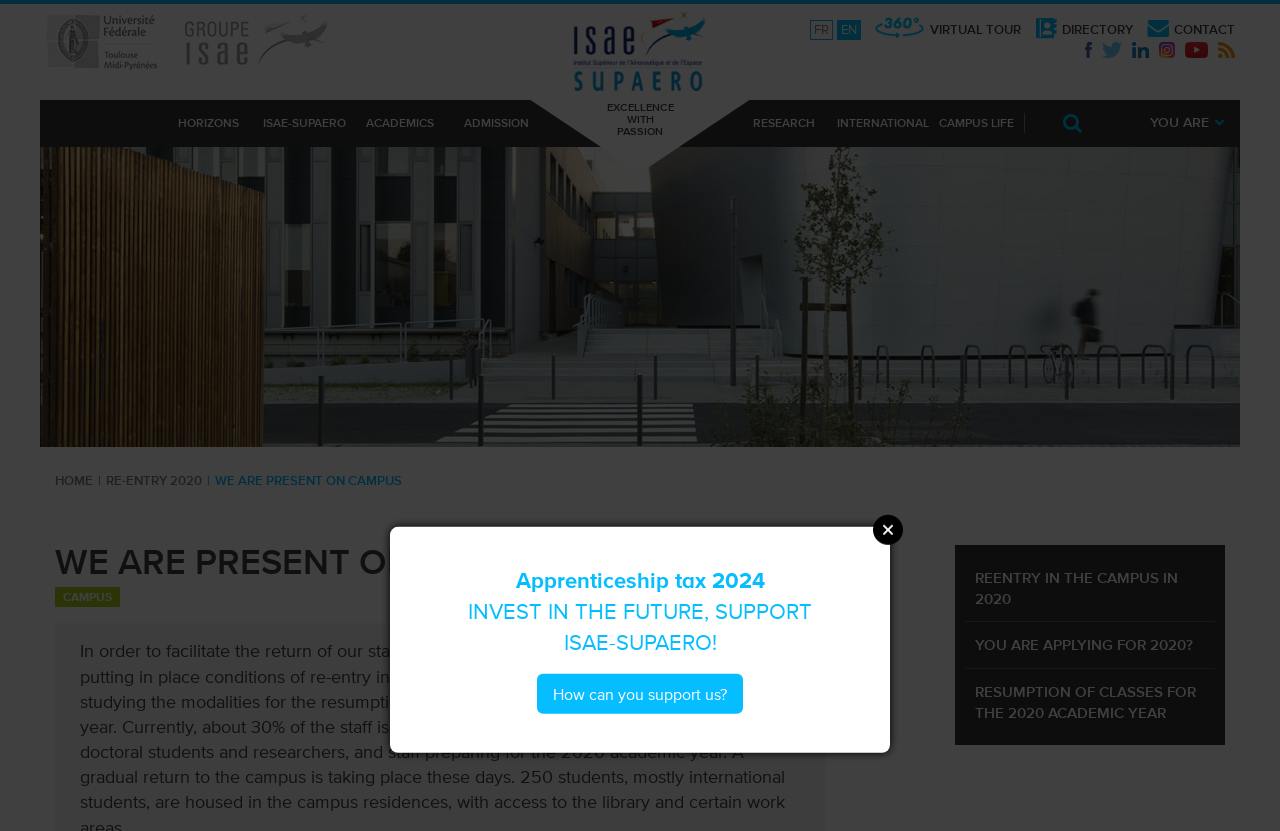Pinpoint the bounding box coordinates of the element that must be clicked to accomplish the following instruction: "Take a virtual tour of the campus". The coordinates should be in the format of four float numbers between 0 and 1, i.e., [left, top, right, bottom].

[0.68, 0.033, 0.794, 0.062]